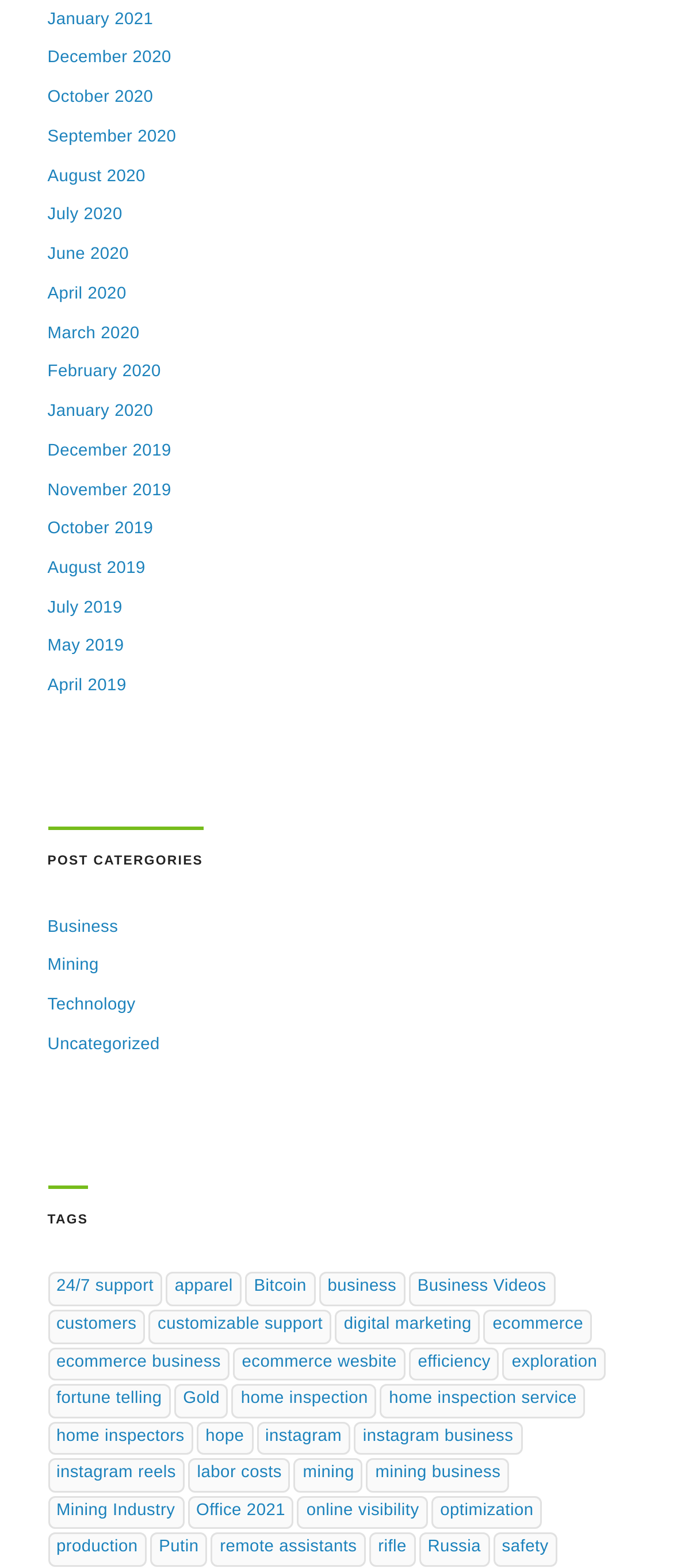Find the bounding box coordinates of the element I should click to carry out the following instruction: "View posts in Business category".

[0.071, 0.585, 0.176, 0.597]